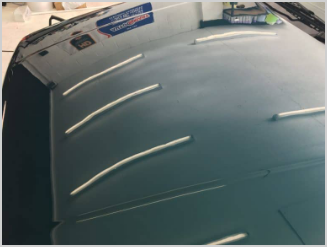Provide a thorough and detailed caption for the image.

The image showcases the glossy surface of a classic black car, likely a Volkswagen, reflecting bright fluorescent overhead lights. The sleek hood exhibits a meticulous finish, highlighting the quality of detailing that has been performed. The reflections of the slender light tubes create subtle lines across the surface, emphasizing the smoothness and depth of the paintwork. In the background, some workshop tools and materials are faintly visible, indicating a professional detailing environment. This attention to detail underscores the passion and craftsmanship involved in maintaining classic vehicles, particularly those as iconic as this supercharged 1992 VW Corrado G60.